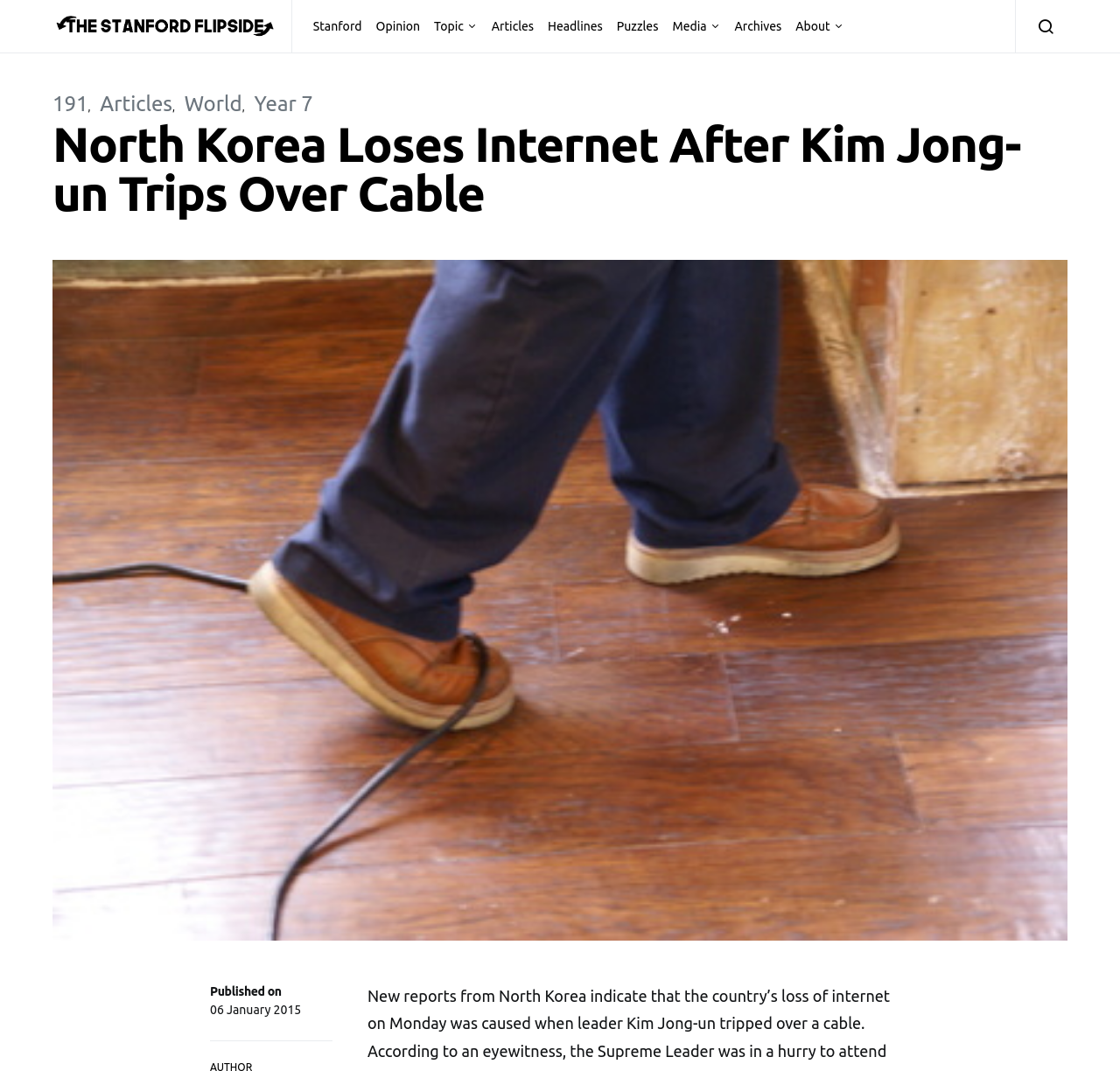What is the icon on the top-right corner of the webpage?
Please provide a single word or phrase as the answer based on the screenshot.

ue91f